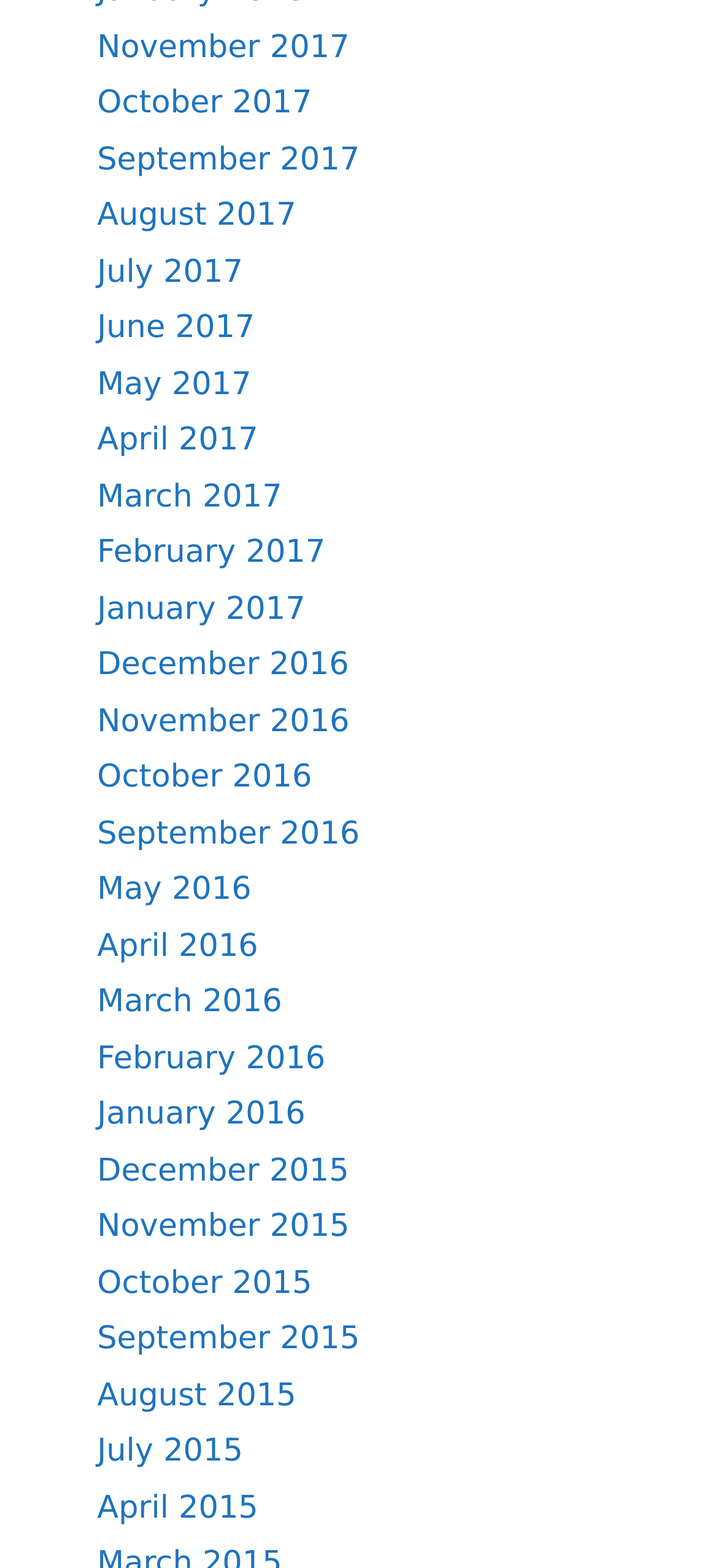Are there any gaps in the months listed?
Please look at the screenshot and answer using one word or phrase.

No